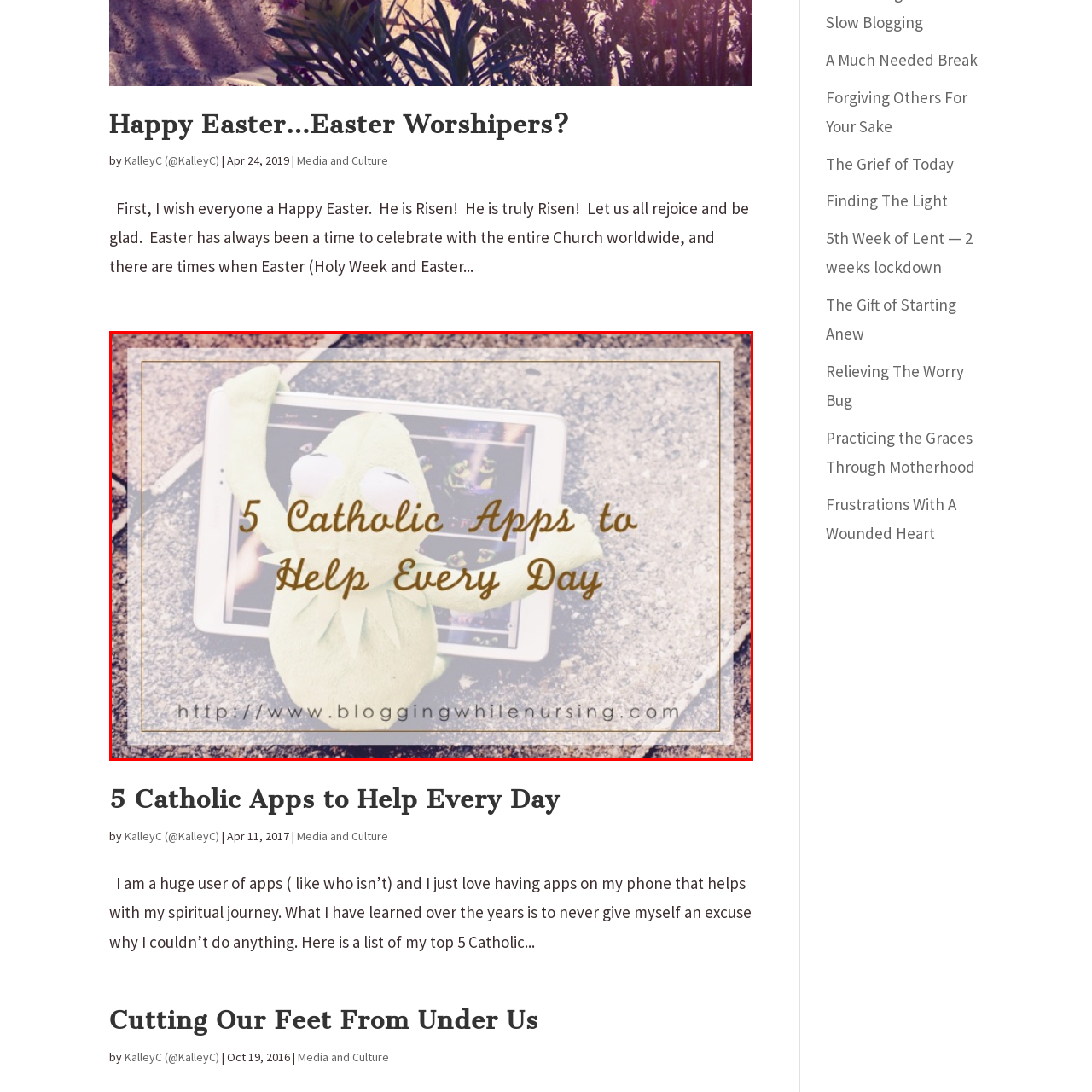Identify the content inside the red box and answer the question using a brief word or phrase: What is the background setting?

outdoor